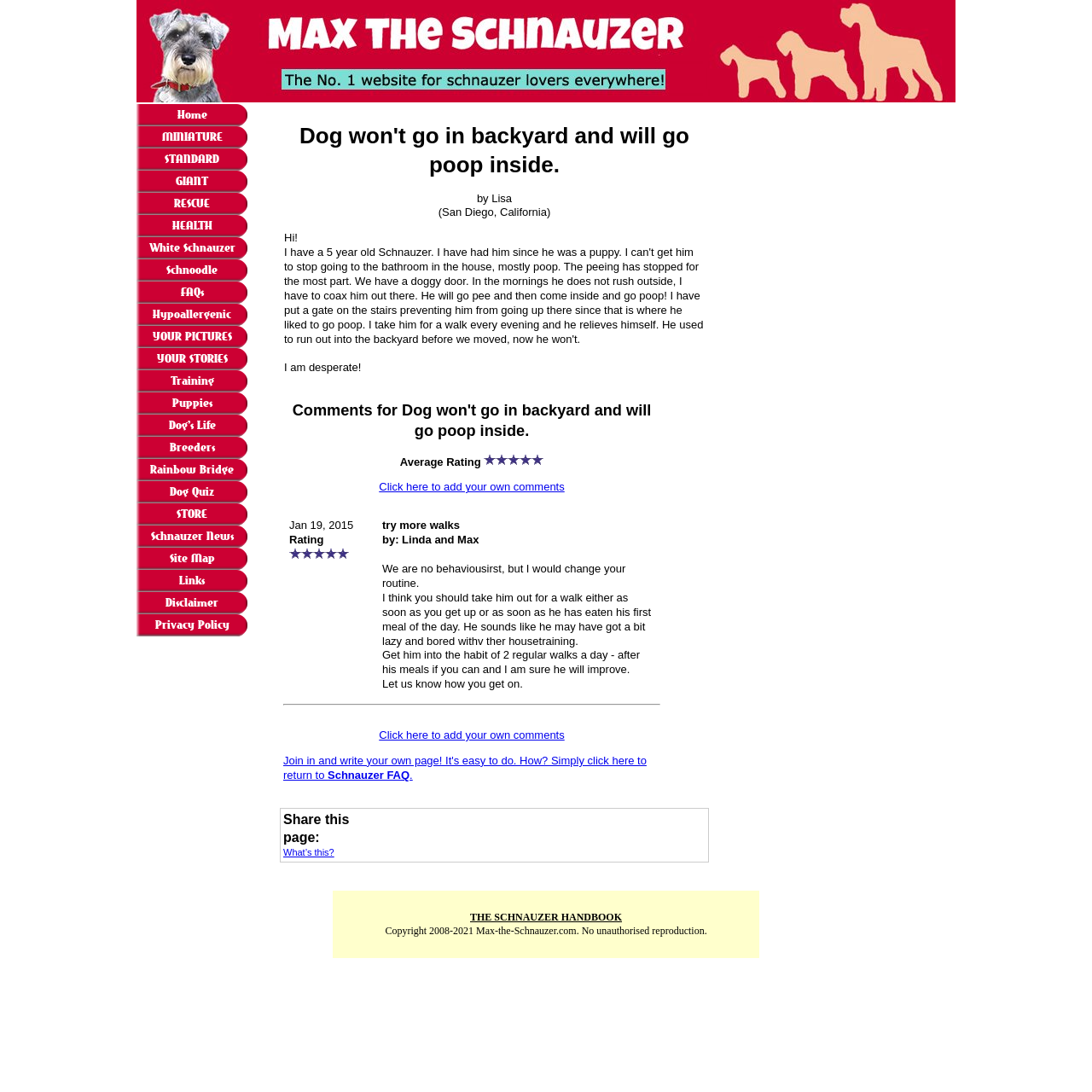Extract the main heading text from the webpage.

Dog won't go in backyard and will go poop inside.